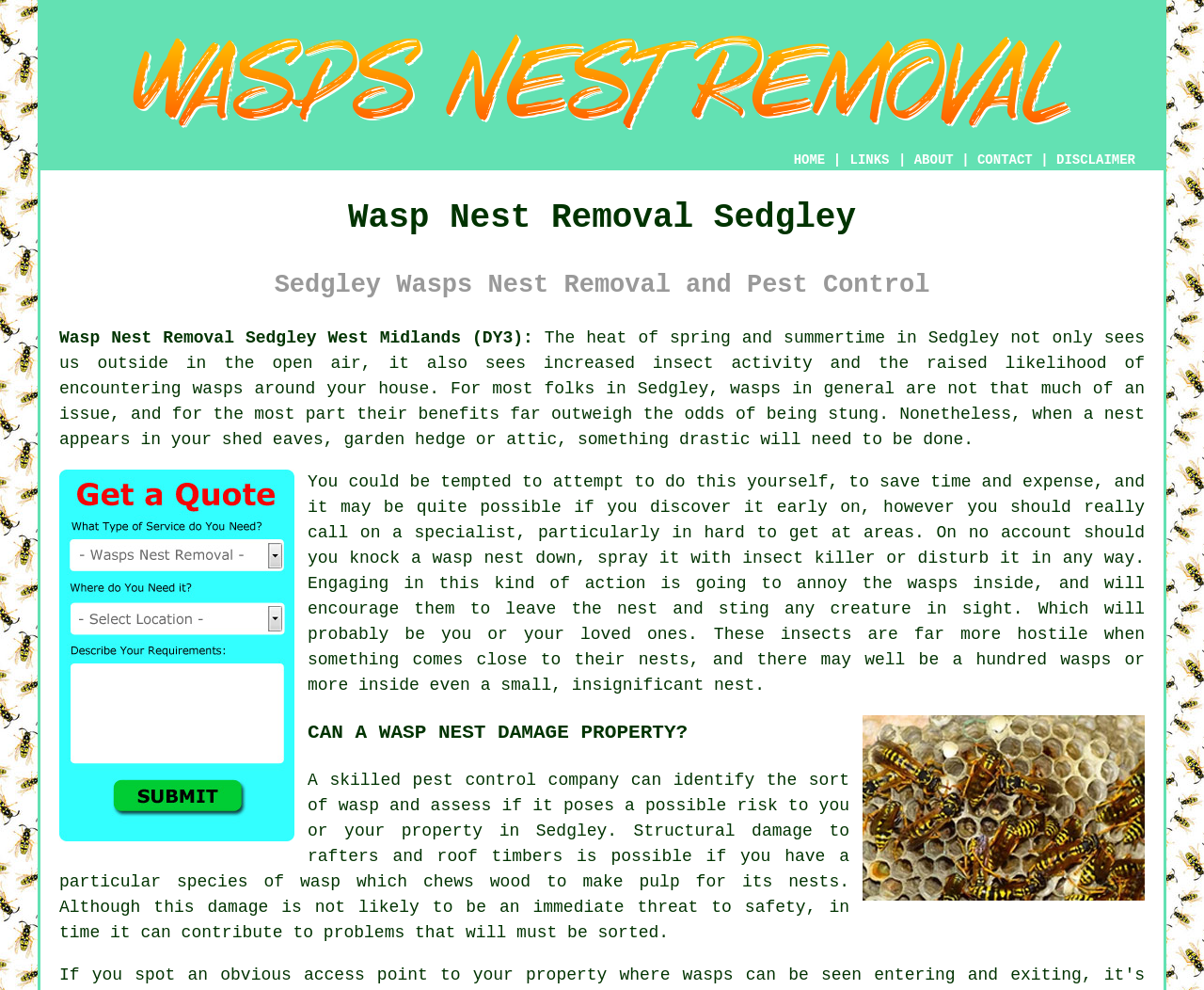Please specify the bounding box coordinates of the region to click in order to perform the following instruction: "Click the HOME link".

[0.659, 0.154, 0.685, 0.169]